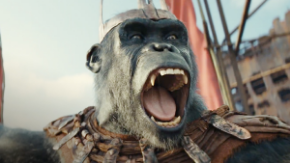Based on the image, please elaborate on the answer to the following question:
What is the environment like in the background?

The caption describes the background as a 'desolate, post-apocalyptic landscape', which suggests that the environment is barren, ruined, and devoid of life, likely as a result of some catastrophic event.